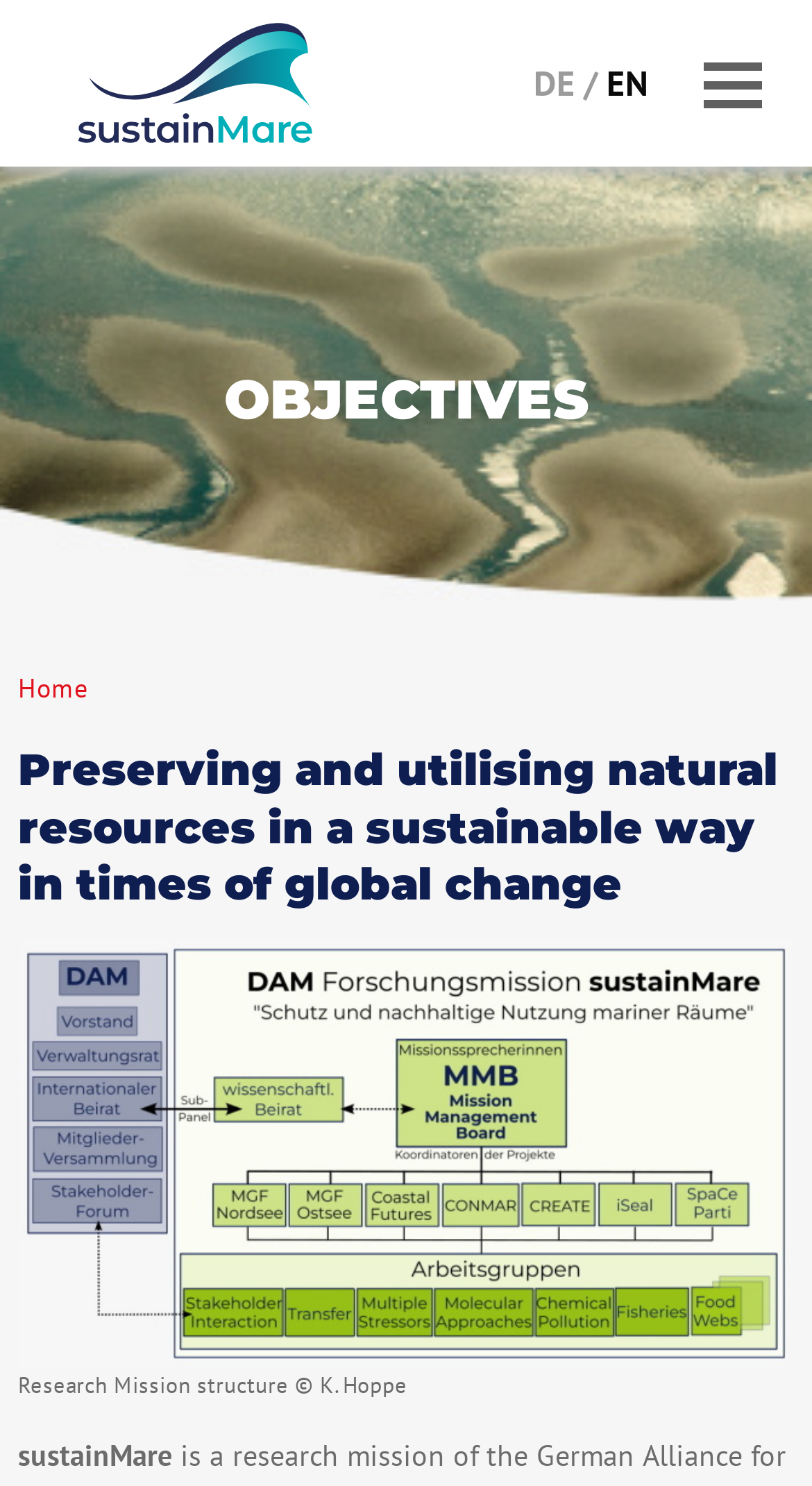Mark the bounding box of the element that matches the following description: "To Homepage".

[0.022, 0.014, 0.451, 0.098]